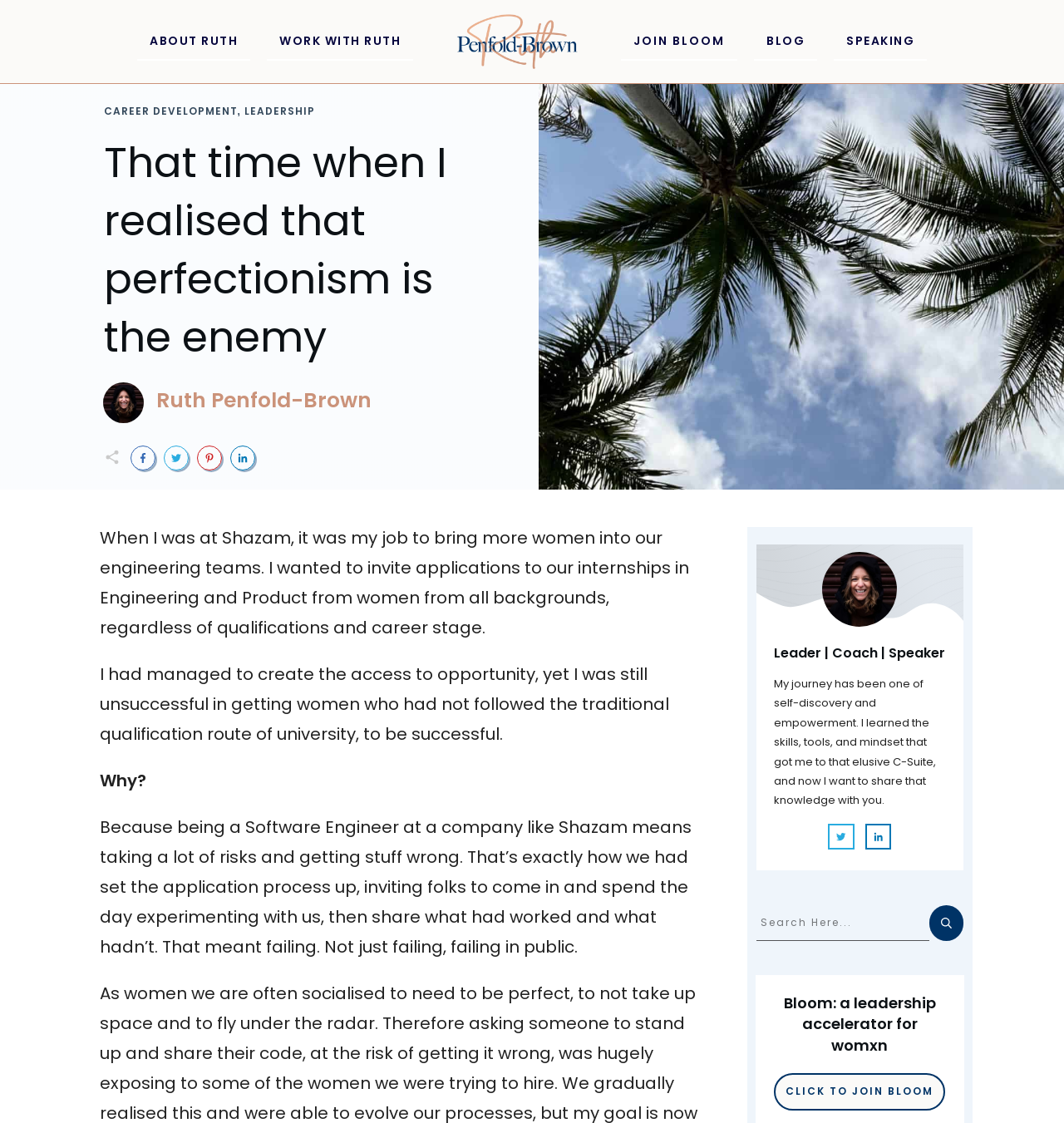Write an extensive caption that covers every aspect of the webpage.

This webpage is a personal blog or website of Ruth Penfold-Brown, with a focus on career development, leadership, and women's empowerment. At the top, there are six navigation links: "ABOUT RUTH", "WORK WITH RUTH", an empty link, "JOIN BLOOM", "BLOG", and "SPEAKING". Below these links, there is a heading that reads "That time when I realised that perfectionism is the enemy". 

To the left of the heading, there is a small image and a text "Ruth Penfold-Brown". Below the heading, there is a table with four small images and links. 

The main content of the webpage is a blog post that discusses the author's experience at Shazam, where she tried to bring more women into the engineering teams. The post is divided into four paragraphs, with the first paragraph explaining the author's job and her goal. The second paragraph talks about the challenges she faced in getting women from non-traditional backgrounds to succeed. The third paragraph asks the question "Why?" and the fourth paragraph explains the reason, which is that the application process involved taking risks and getting things wrong, which can be intimidating for some women.

To the right of the blog post, there is a section with a heading "Leader | Coach | Speaker" and a paragraph that describes the author's journey of self-discovery and empowerment. Below this section, there are two links with images, and a search bar with a button and a search box.

At the bottom of the webpage, there is a section with a heading "Bloom: a leadership accelerator for womxn" and a link to join Bloom.